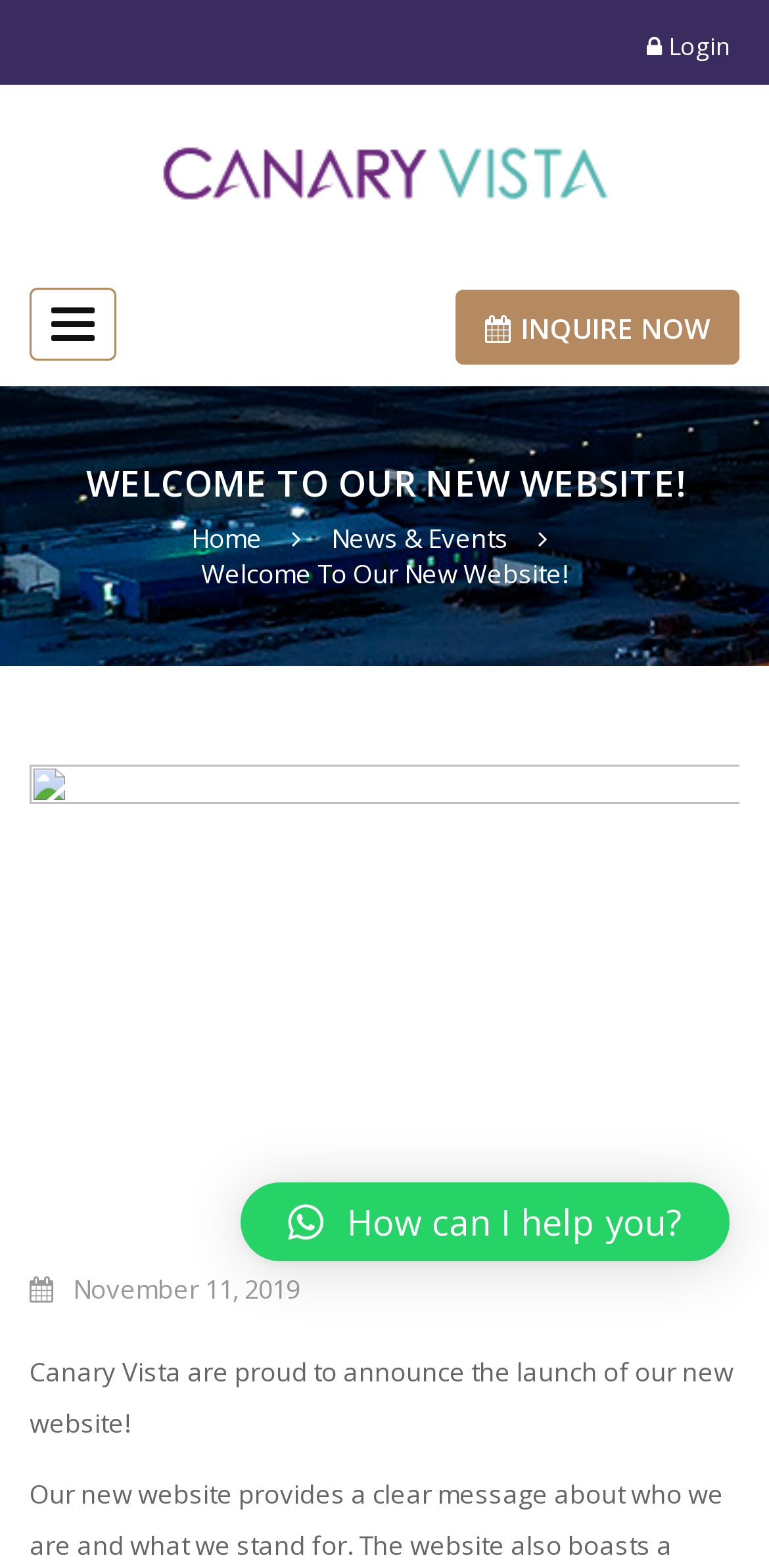Pinpoint the bounding box coordinates of the clickable area needed to execute the instruction: "Inquire now". The coordinates should be specified as four float numbers between 0 and 1, i.e., [left, top, right, bottom].

[0.592, 0.185, 0.962, 0.232]